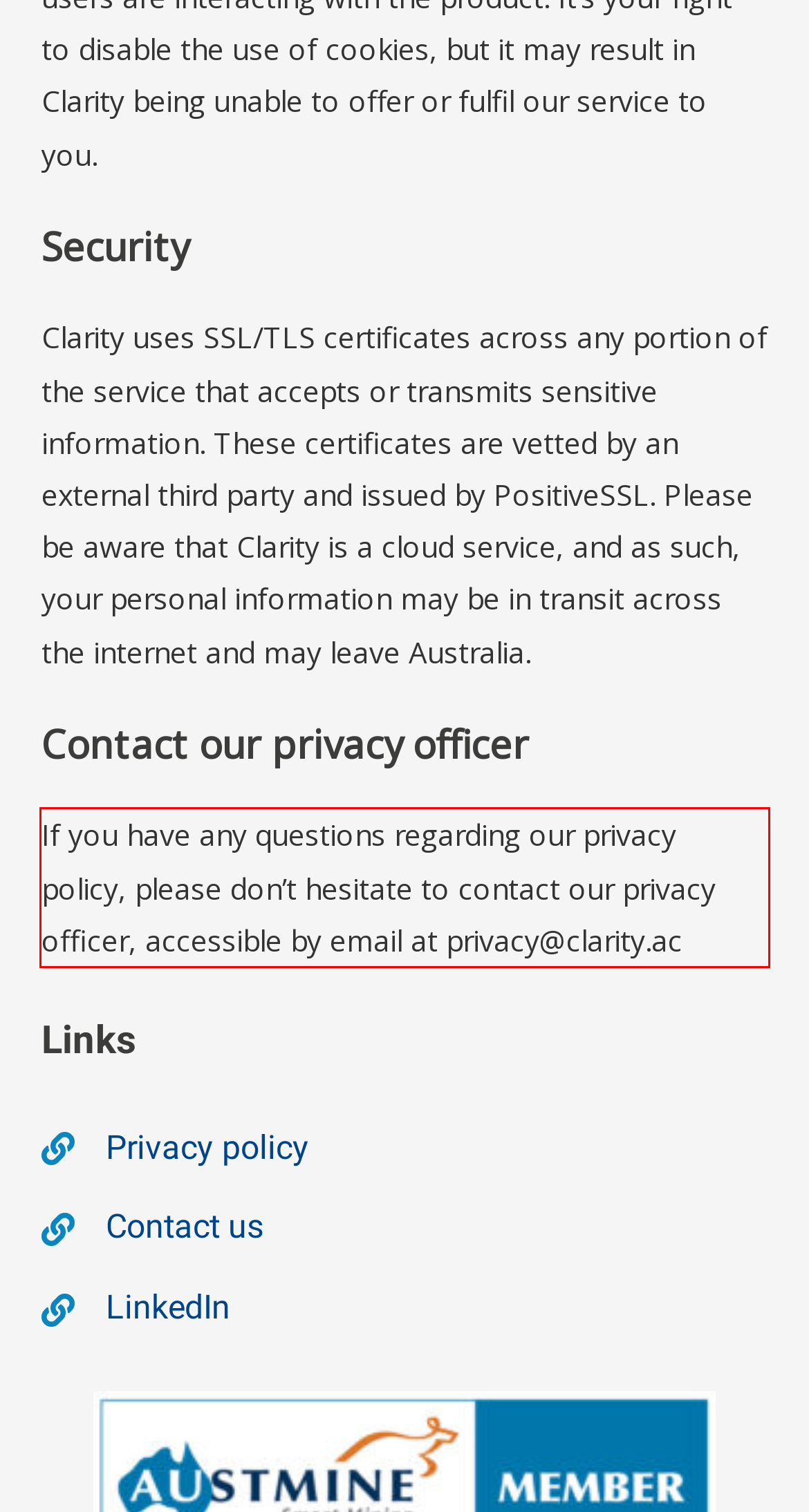You are provided with a screenshot of a webpage that includes a red bounding box. Extract and generate the text content found within the red bounding box.

If you have any questions regarding our privacy policy, please don’t hesitate to contact our privacy officer, accessible by email at privacy@clarity.ac